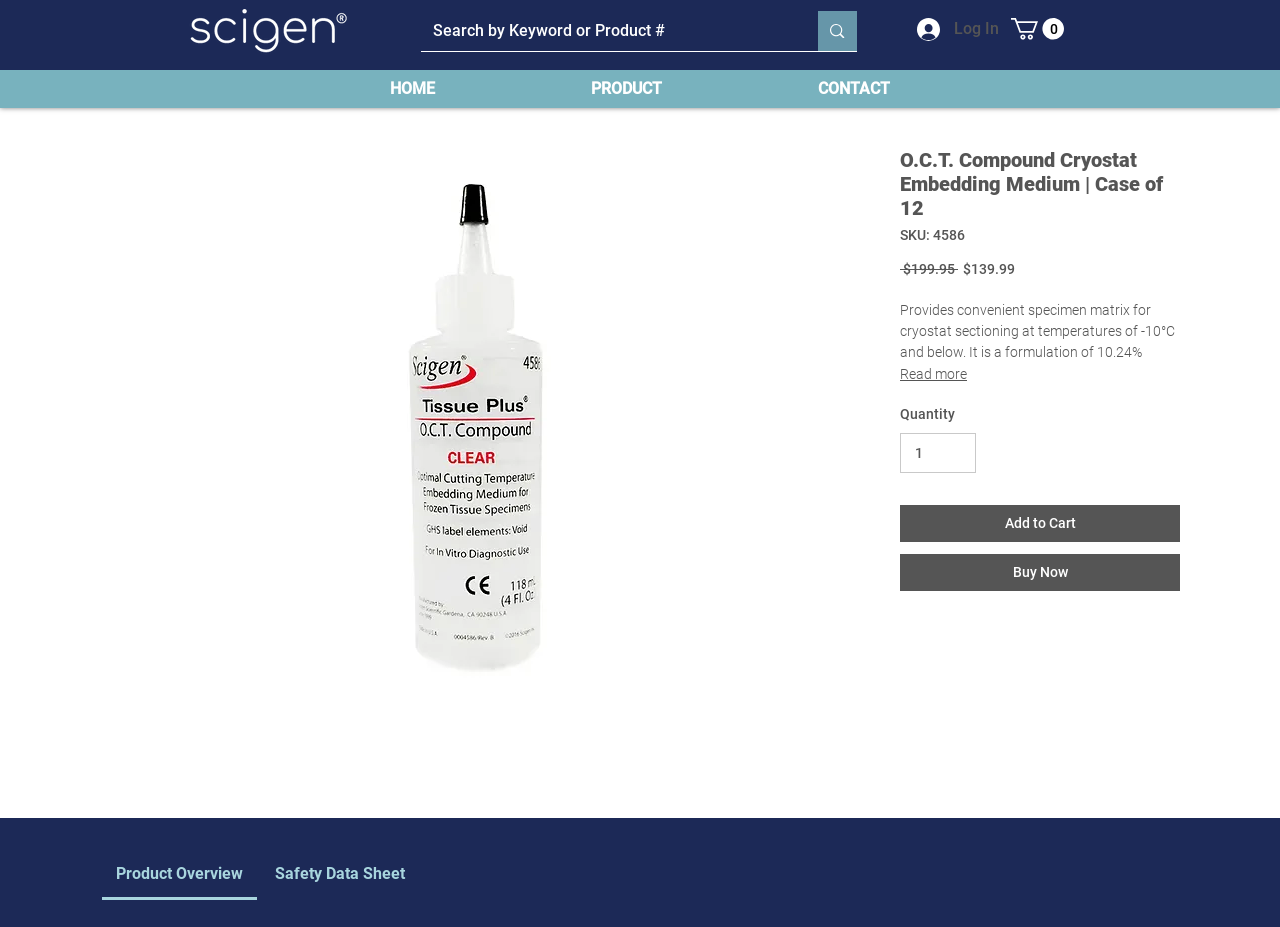Please determine the bounding box of the UI element that matches this description: Log In. The coordinates should be given as (top-left x, top-left y, bottom-right x, bottom-right y), with all values between 0 and 1.

[0.705, 0.012, 0.766, 0.05]